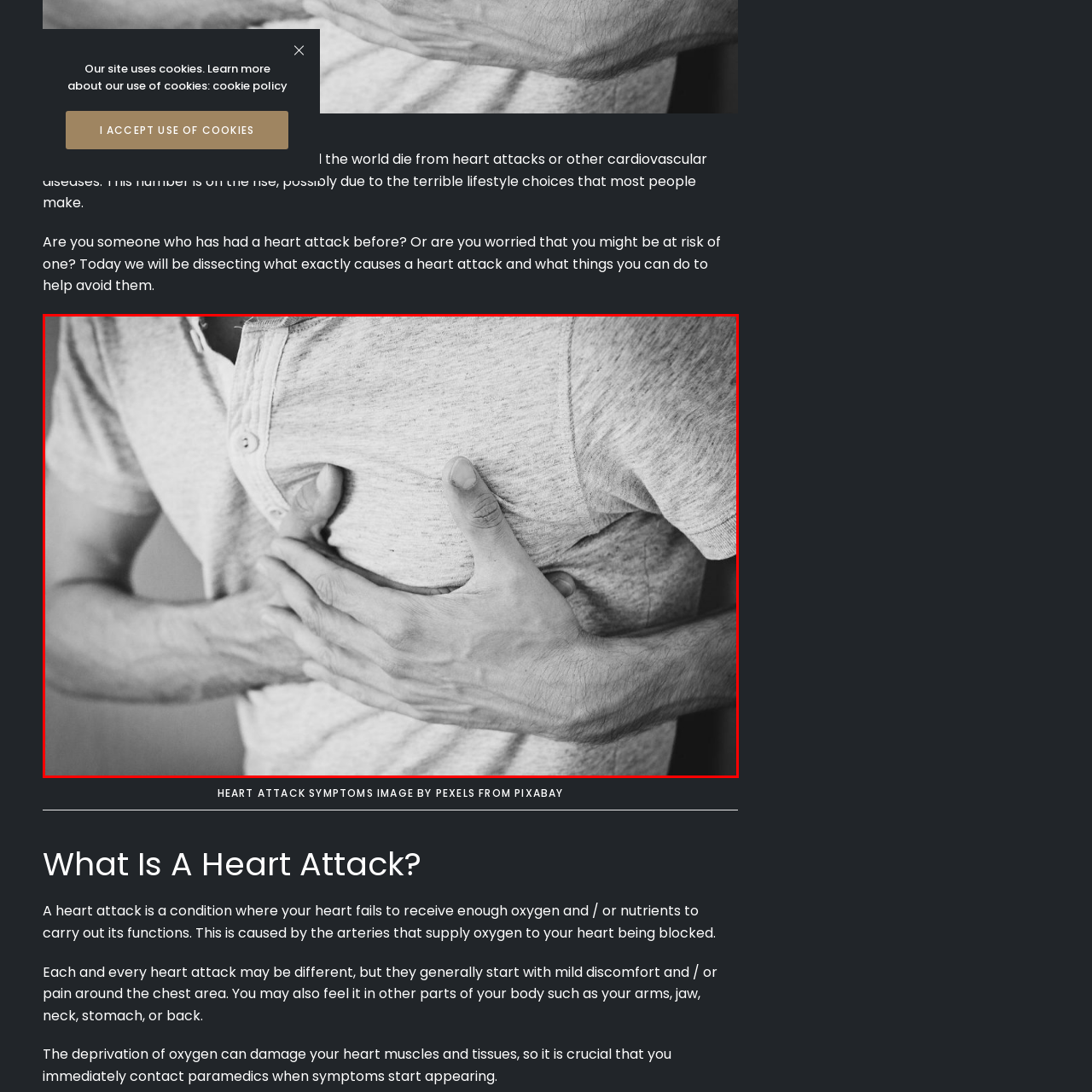Concentrate on the image bordered by the red line and give a one-word or short phrase answer to the following question:
Why is recognizing heart attack symptoms crucial?

For timely medical intervention